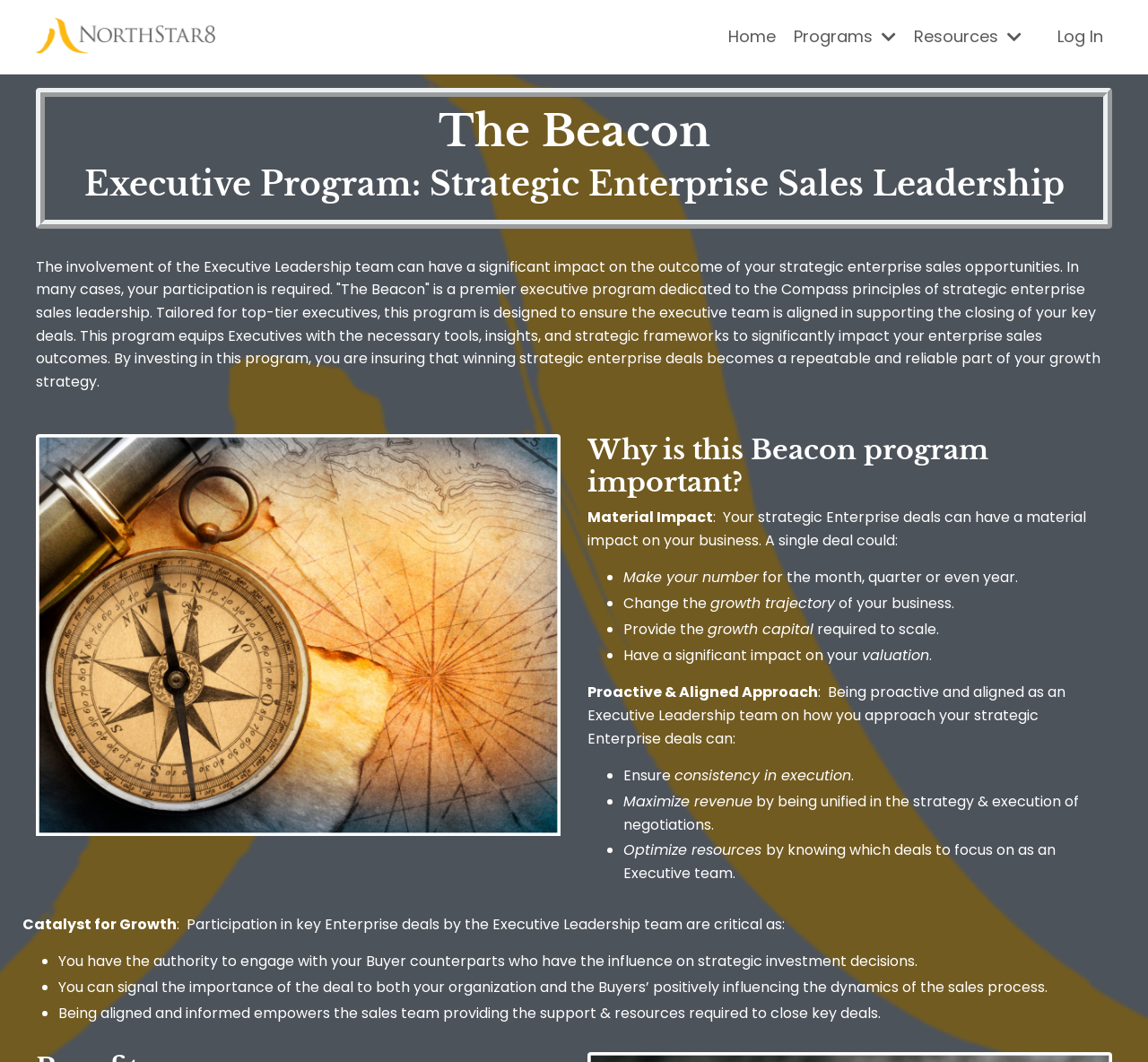Locate the bounding box of the user interface element based on this description: "Home".

[0.634, 0.023, 0.676, 0.047]